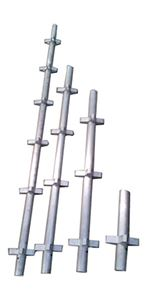What is the purpose of the cross braces on the poles?
Based on the image content, provide your answer in one word or a short phrase.

Provide stability and support